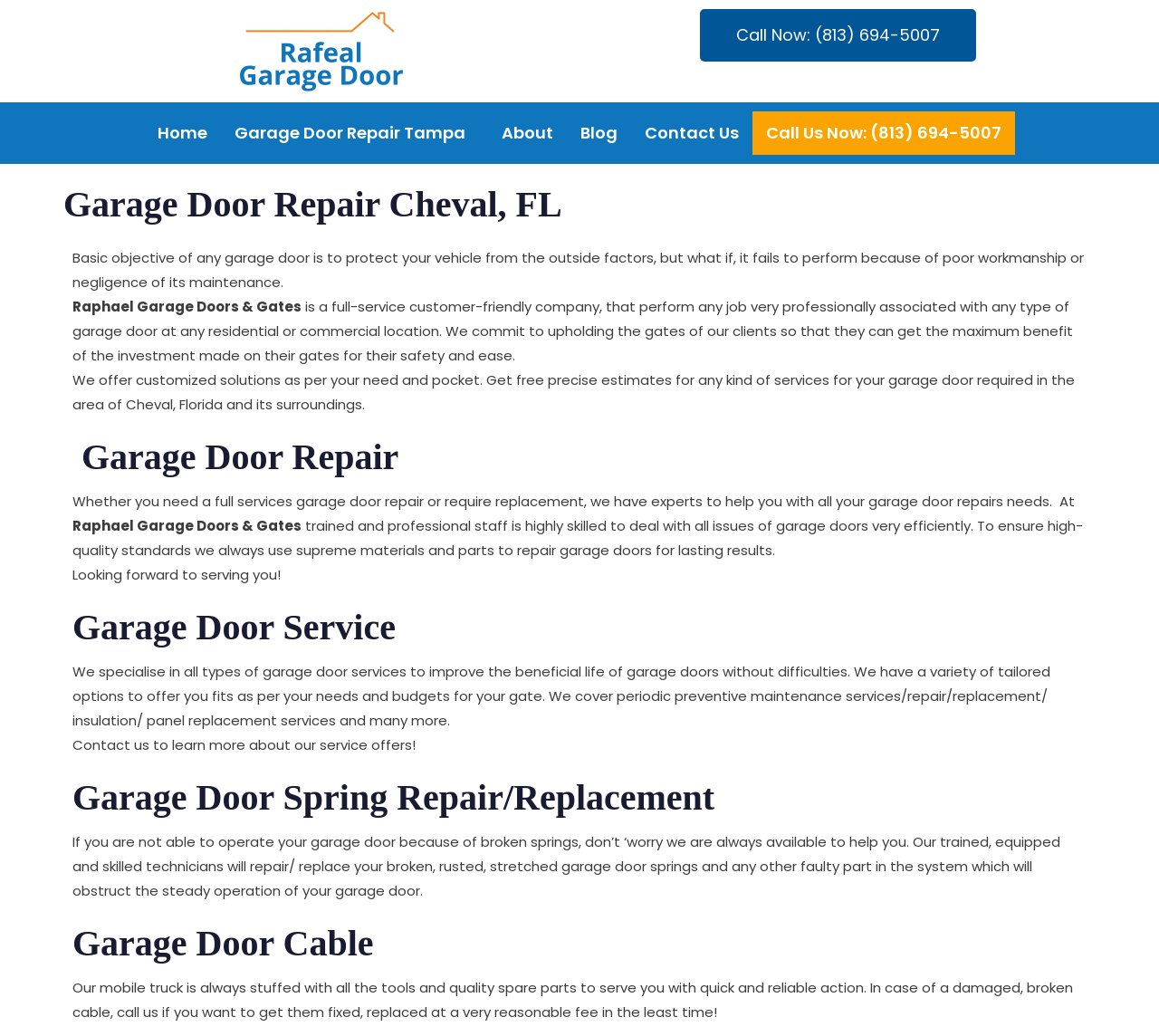Bounding box coordinates should be provided in the format (top-left x, top-left y, bottom-right x, bottom-right y) with all values between 0 and 1. Identify the bounding box for this UI element: Call Now: (813) 694-5007

[0.604, 0.009, 0.842, 0.059]